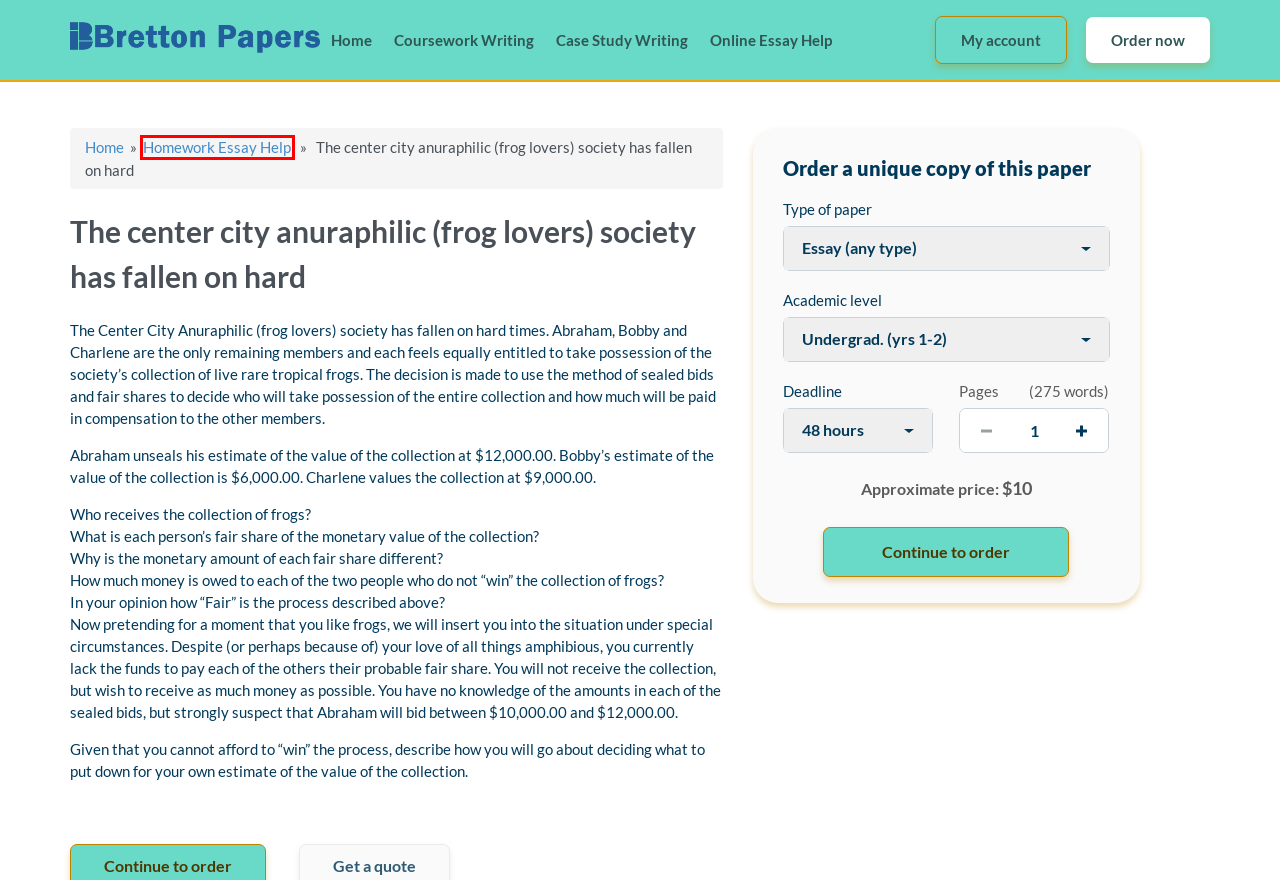Examine the screenshot of the webpage, which includes a red bounding box around an element. Choose the best matching webpage description for the page that will be displayed after clicking the element inside the red bounding box. Here are the candidates:
A. Place an Order
B. Bretton Papers - Quality Essay Writing Services
C. Homework Essay Help Archives - Bretton Papers
D. Case Study Writing - Bretton Papers
E. Online Essay Help - Bretton Papers
F. Dissertation /Thesis Writing - Bretton Papers
G. Dashboard | Bretton Papers
H. Coursework Writing - Bretton Papers

C